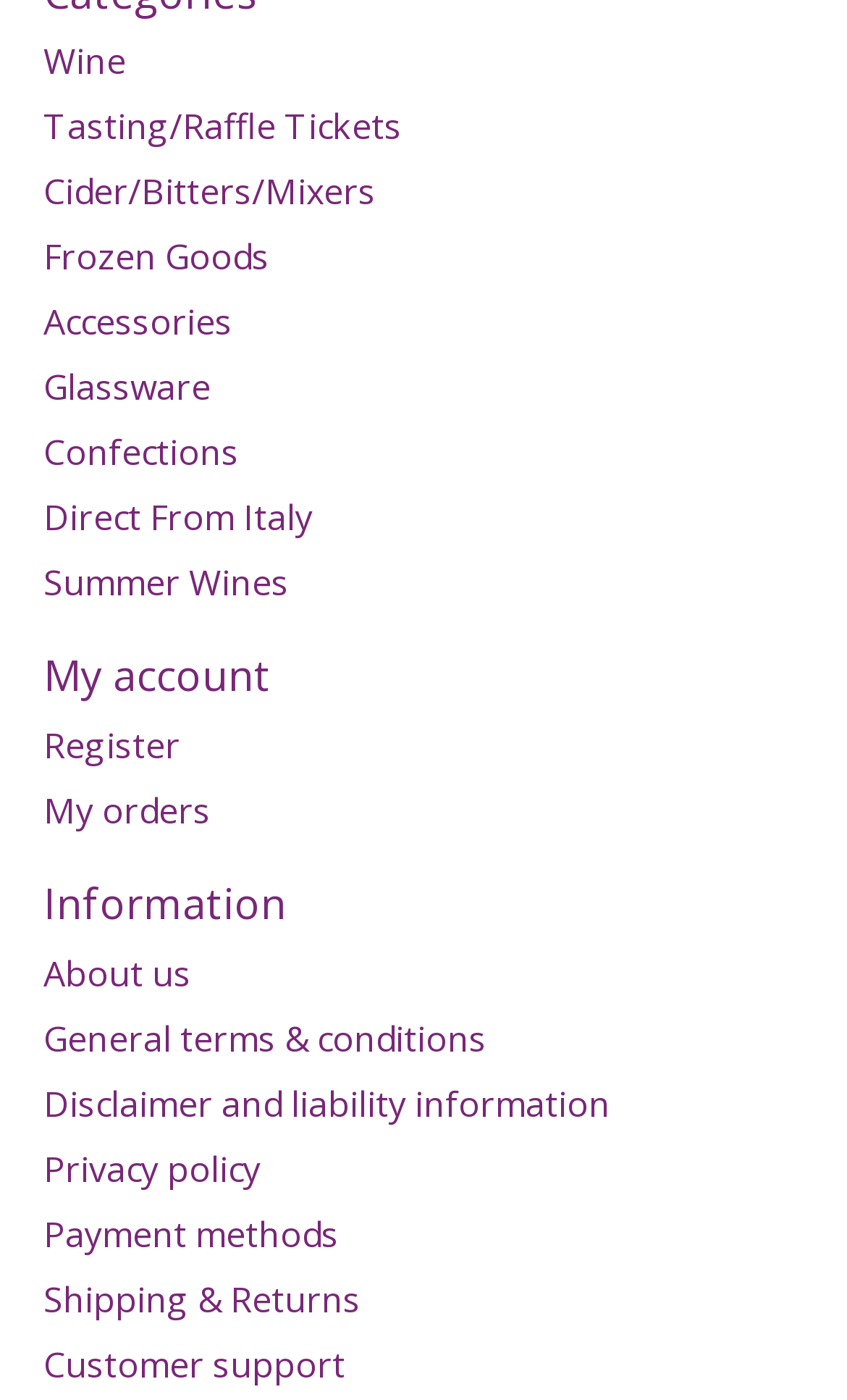Please identify the bounding box coordinates of the element's region that I should click in order to complete the following instruction: "Get customer support". The bounding box coordinates consist of four float numbers between 0 and 1, i.e., [left, top, right, bottom].

[0.051, 0.957, 0.408, 0.991]